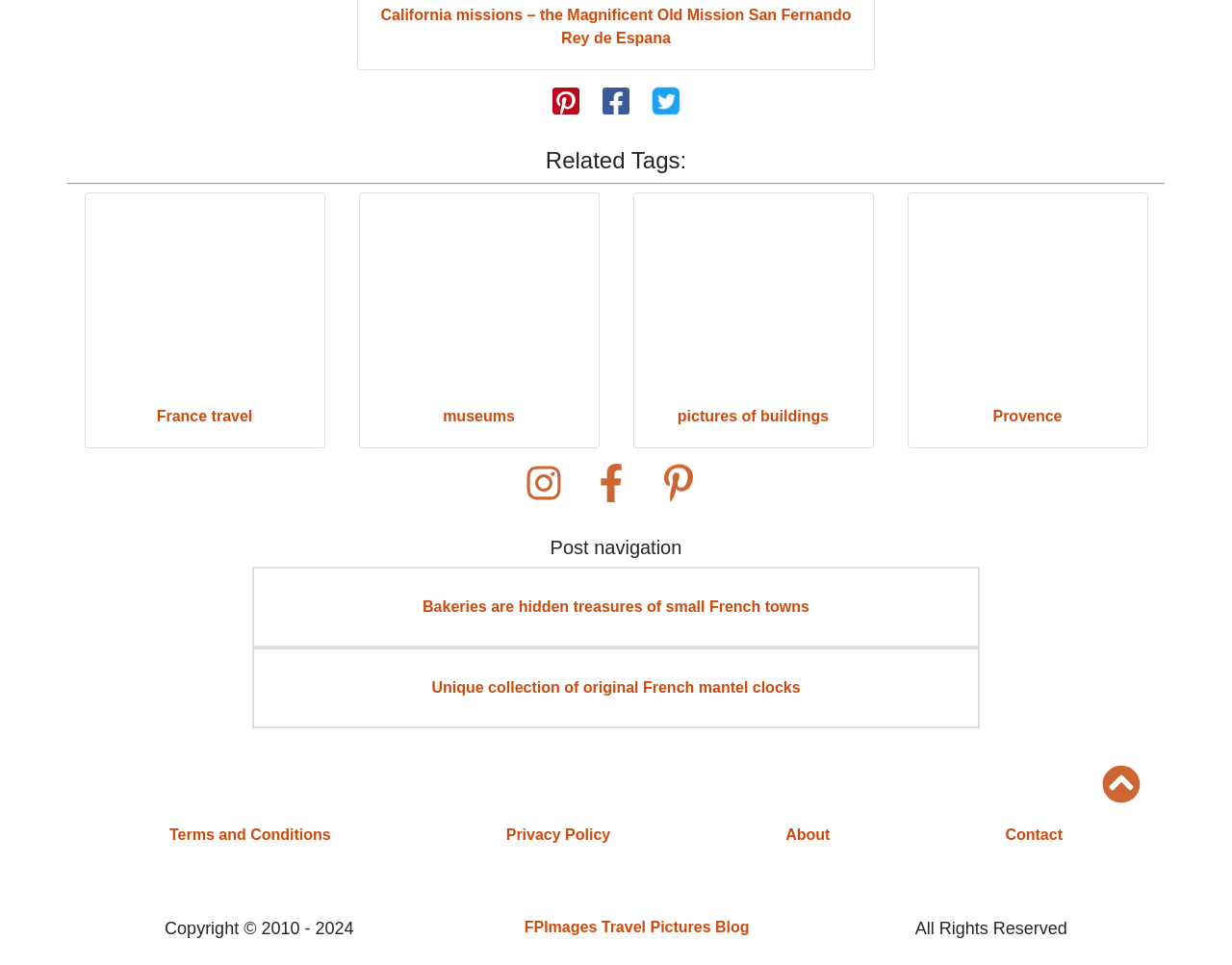Please provide a detailed answer to the question below by examining the image:
What is the purpose of the button at the bottom right?

I found a button at the bottom right of the page with the text 'Back to top of page', which suggests that its purpose is to allow users to quickly navigate back to the top of the page.